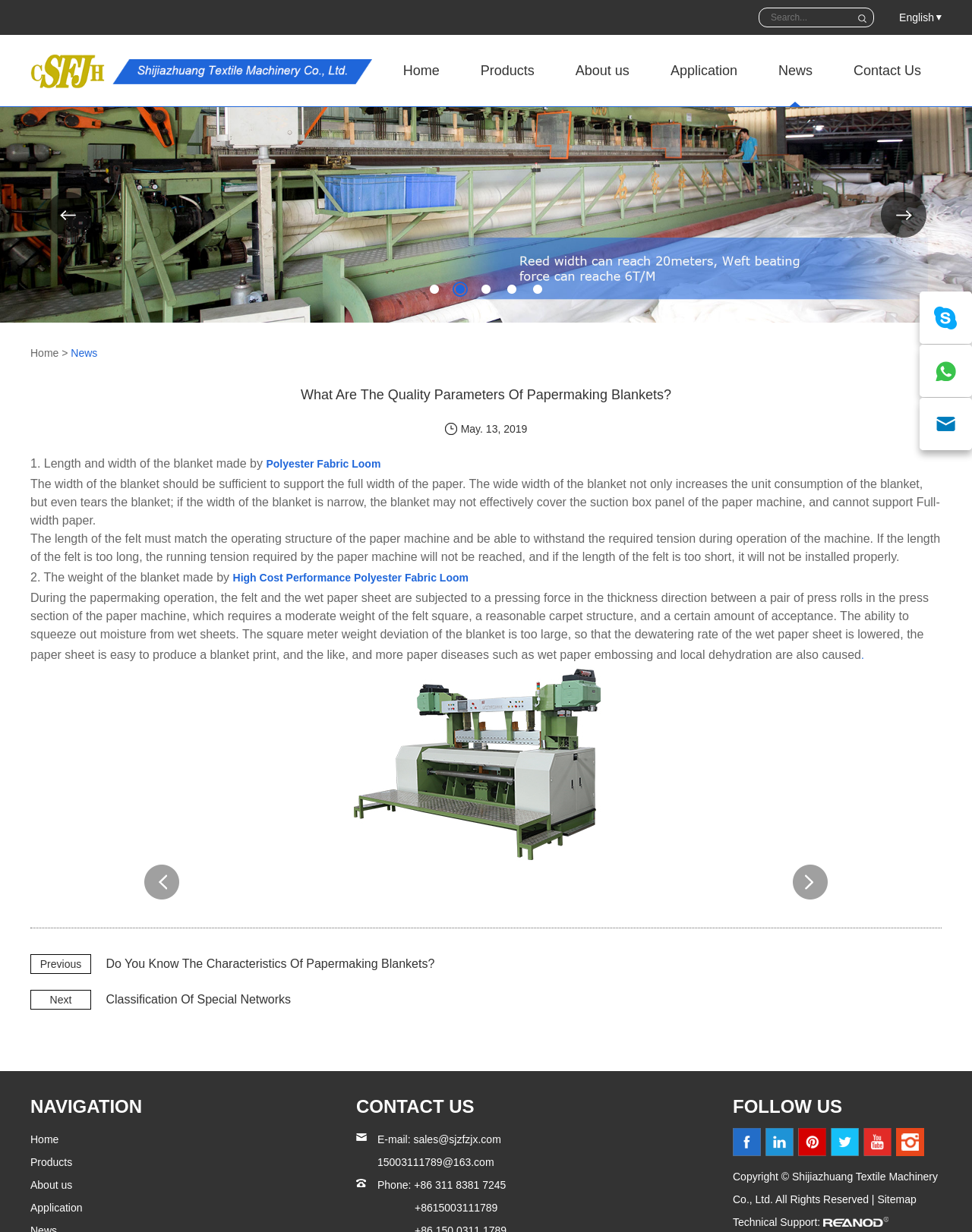What is the width of the blanket used for?
Look at the image and provide a detailed response to the question.

The article on the webpage discusses the quality parameters of papermaking blankets, and one of the points mentioned is the width of the blanket. According to the text, the width of the blanket should be sufficient to support the full width of the paper.